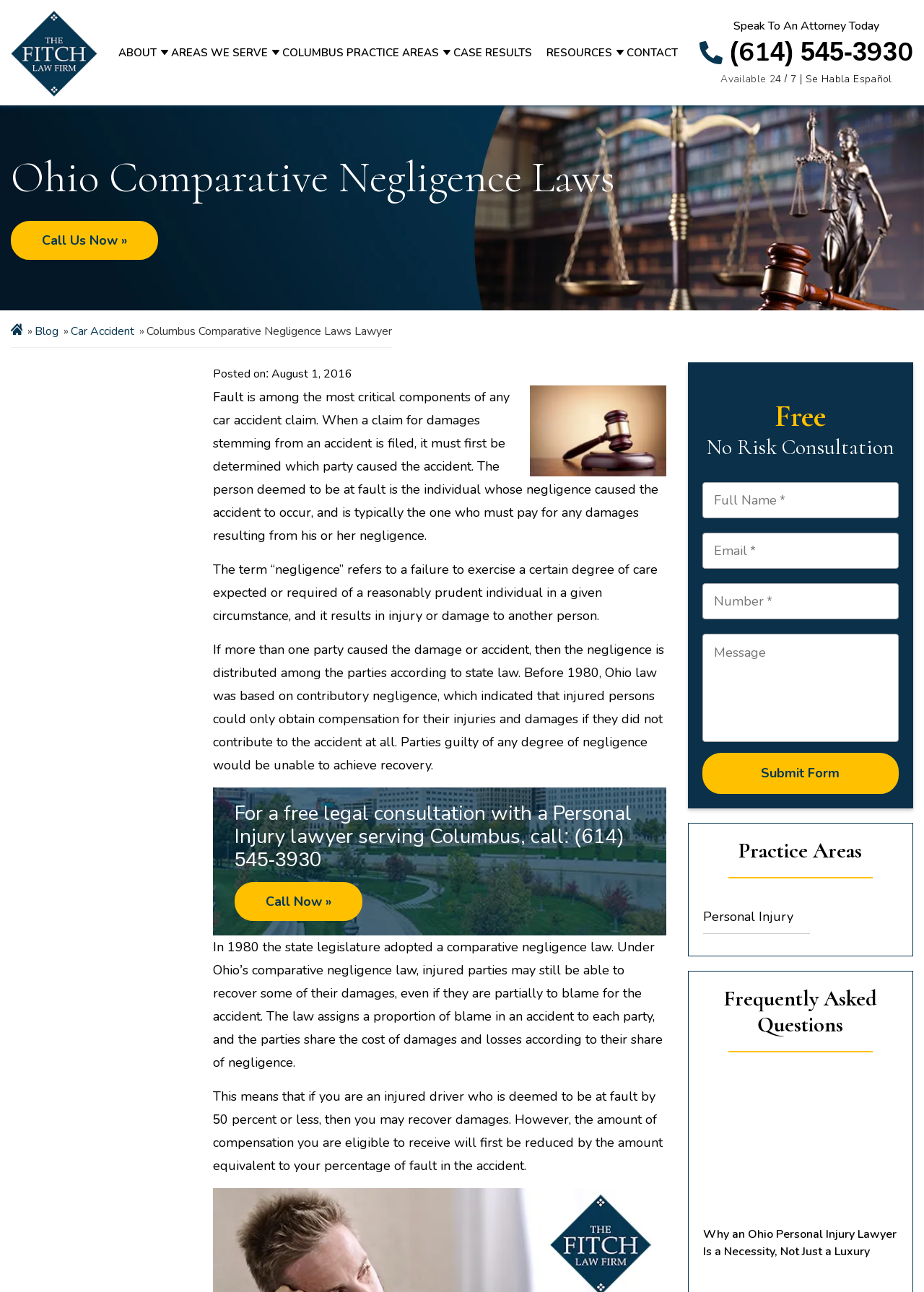Identify the bounding box coordinates of the area that should be clicked in order to complete the given instruction: "Fill out the contact form". The bounding box coordinates should be four float numbers between 0 and 1, i.e., [left, top, right, bottom].

[0.76, 0.373, 0.973, 0.615]